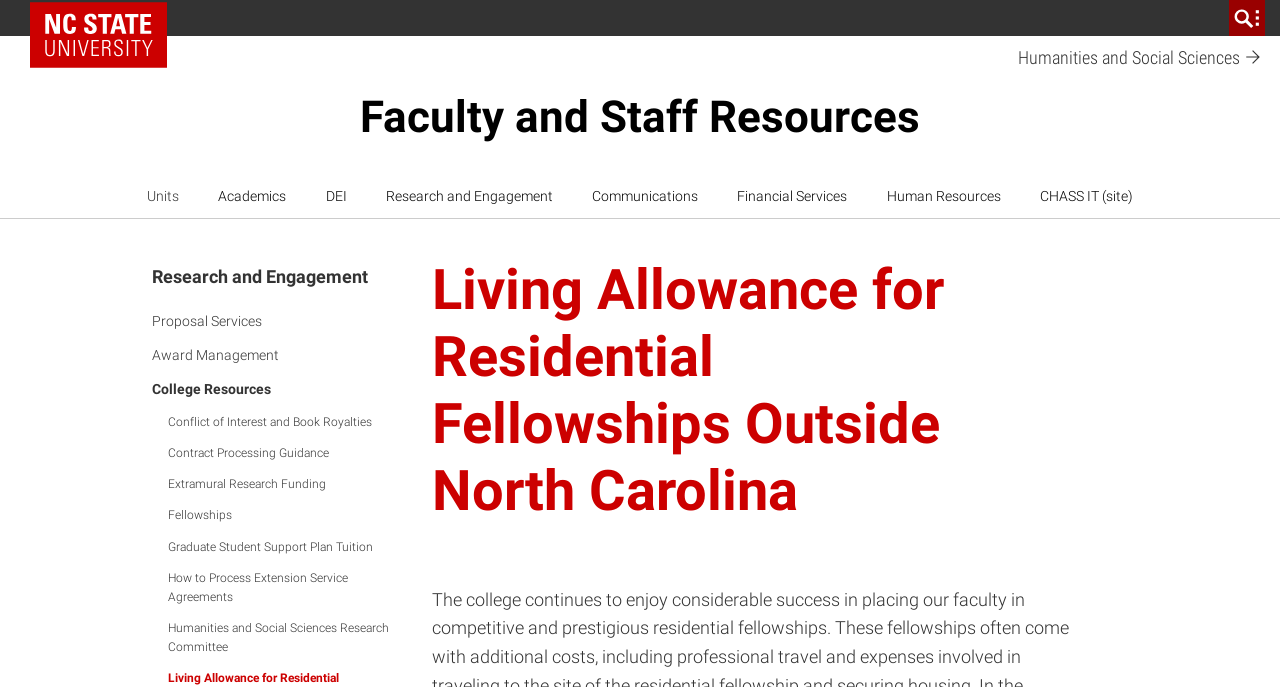Please find the bounding box coordinates of the element that must be clicked to perform the given instruction: "View Faculty and Staff Resources". The coordinates should be four float numbers from 0 to 1, i.e., [left, top, right, bottom].

[0.281, 0.132, 0.719, 0.208]